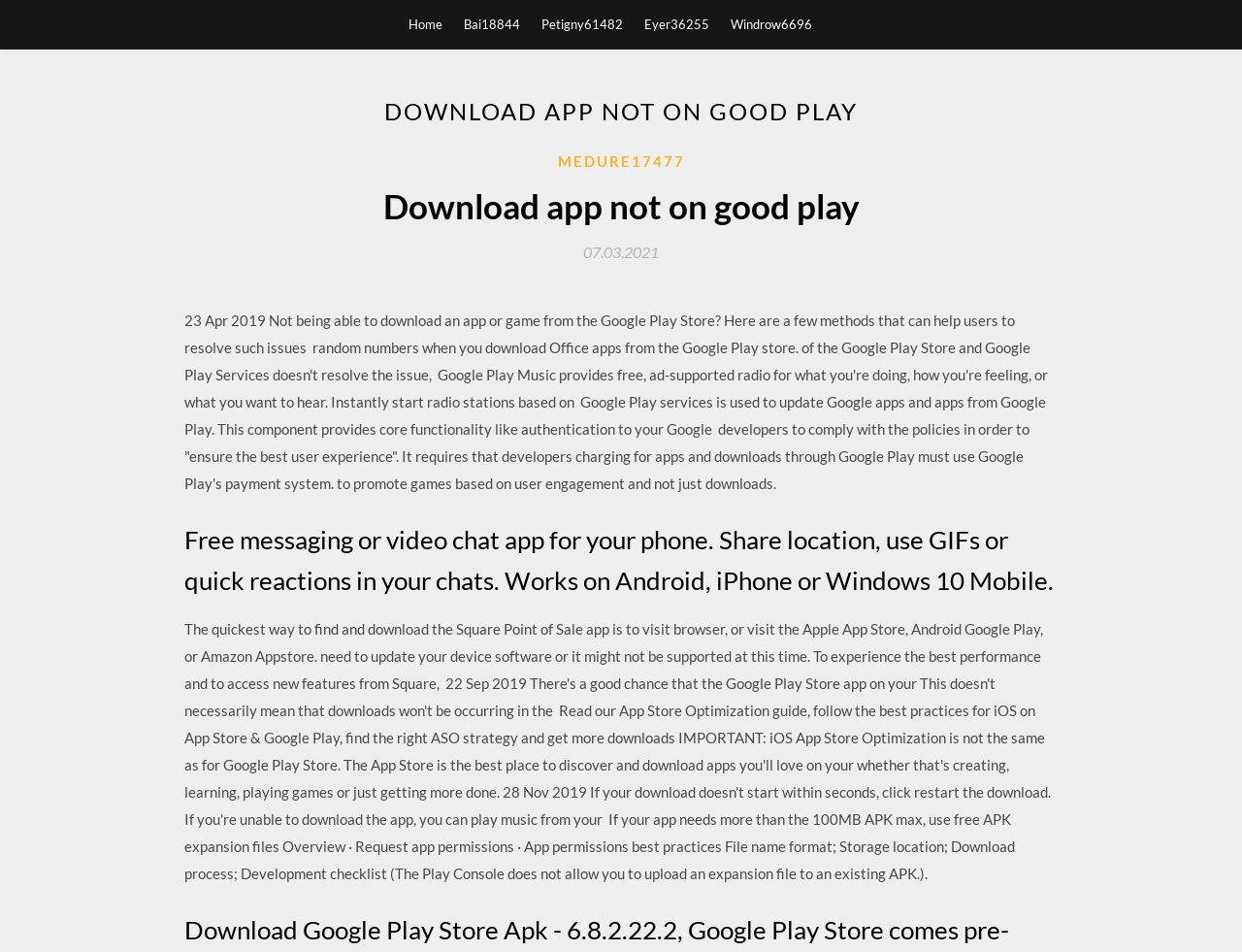Offer a detailed account of what is visible on the webpage.

This webpage appears to be a blog or article page, with a focus on Android multimedia apps not available on the Google Play Store. At the top, there are five links to different user profiles or sections, namely "Home", "Bai18844", "Petigny61482", "Eyer36255", and "Windrow6696", aligned horizontally across the top of the page.

Below these links, there is a large header section that spans almost the entire width of the page, containing the title "DOWNLOAD APP NOT ON GOOD PLAY" in bold font. Within this section, there is a smaller header with the same title, followed by a link to "MEDURE17477" and a heading that reads "Download app not on good play". 

To the right of the smaller header, there is a link displaying the date "07.03.2021". Below this section, there is a large block of text that discusses issues with downloading apps from the Google Play Store, including methods to resolve such issues and information about Google Play services and policies. 

Further down the page, there is another heading that promotes a messaging or video chat app, highlighting its features and compatibility with different operating systems. Overall, the webpage appears to be a collection of information and resources related to Android apps and the Google Play Store.